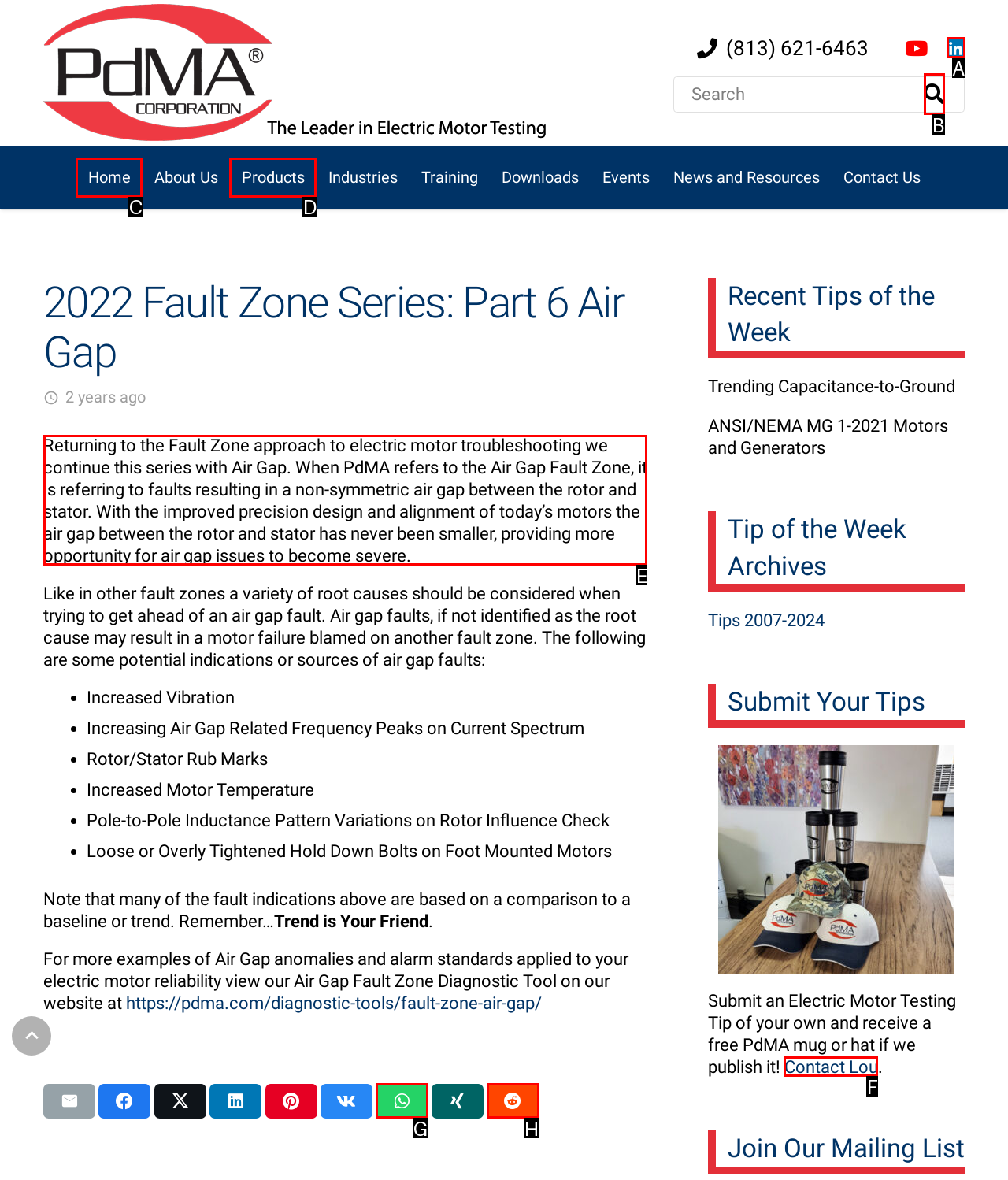Identify which HTML element should be clicked to fulfill this instruction: Learn more about Nikon NIKKOR Z 70-200mm f/2.8 VR S Lens Reply with the correct option's letter.

None